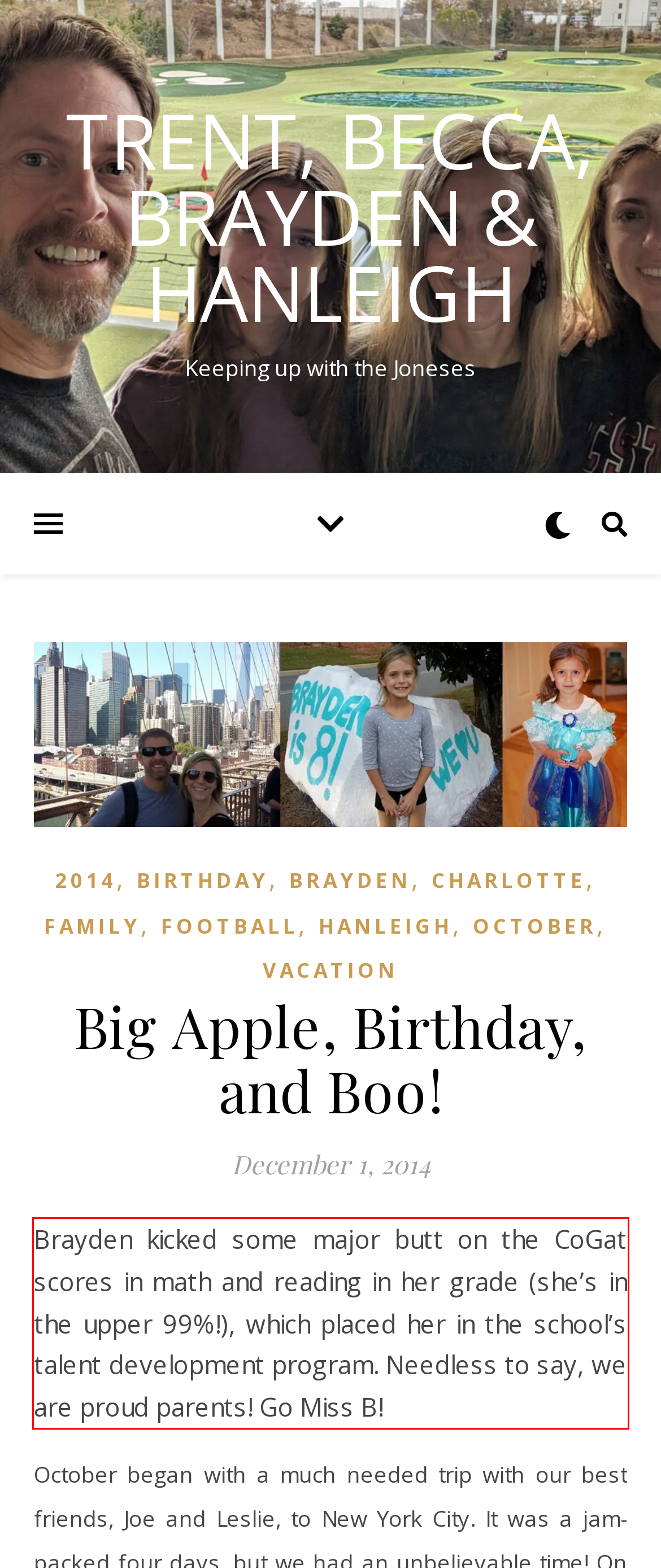From the provided screenshot, extract the text content that is enclosed within the red bounding box.

Brayden kicked some major butt on the CoGat scores in math and reading in her grade (she’s in the upper 99%!), which placed her in the school’s talent development program. Needless to say, we are proud parents! Go Miss B!